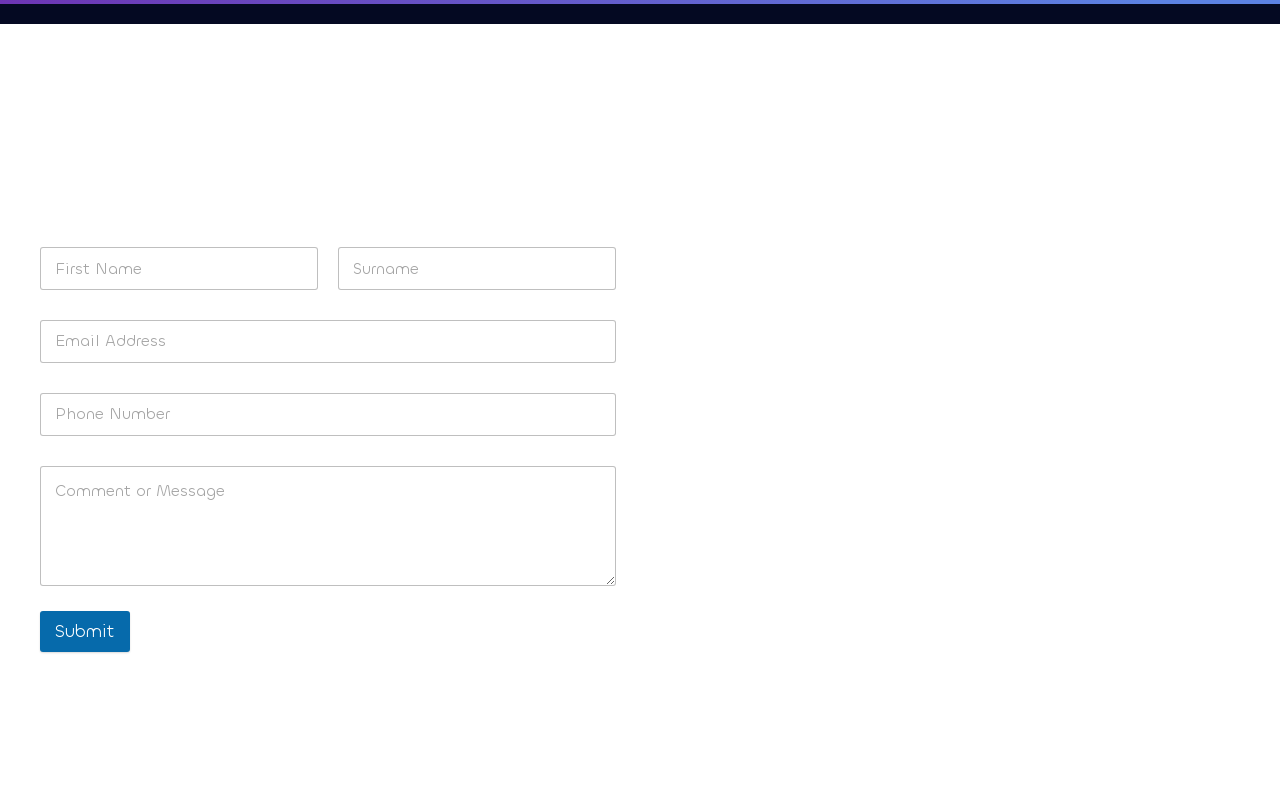Please provide a detailed answer to the question below by examining the image:
How many phone numbers are listed?

There are three phone numbers listed, one for Doncaster, one for Lincoln, and one for Sheffield, as indicated by the StaticText elements with phone number values.